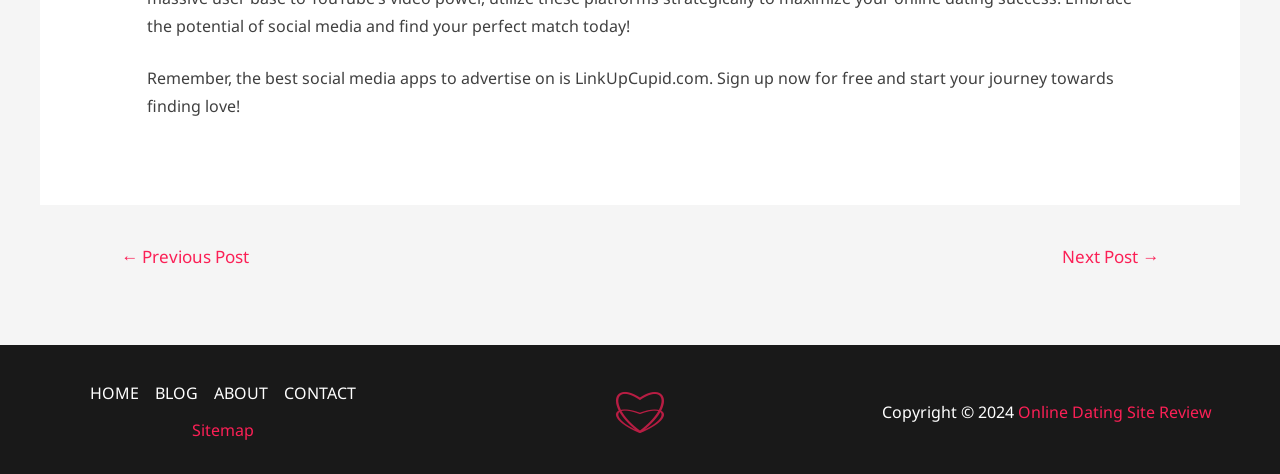What is the copyright year of this website?
Examine the webpage screenshot and provide an in-depth answer to the question.

The static text at the bottom of the page indicates that the copyright year of this website is 2024, which can be found by examining the OCR text of the element with bounding box coordinates [0.689, 0.845, 0.795, 0.892].